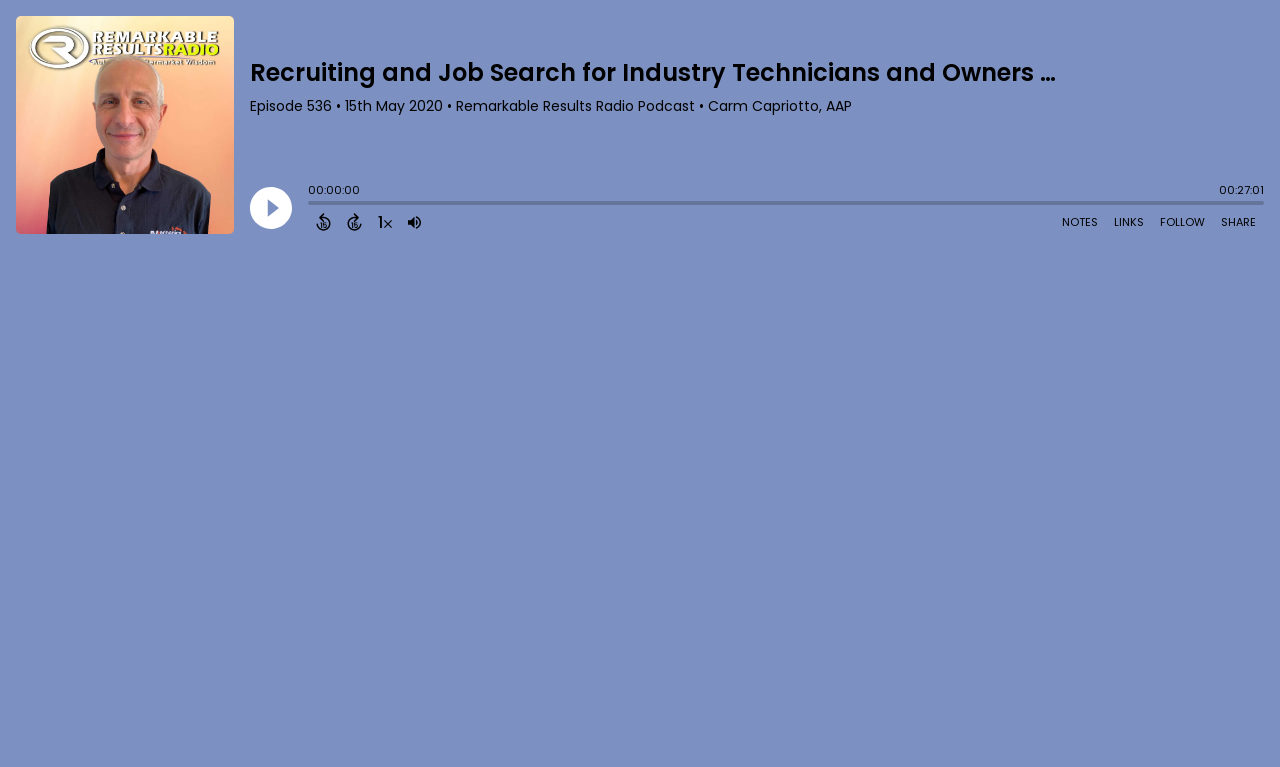Determine the bounding box coordinates of the region I should click to achieve the following instruction: "Play the podcast". Ensure the bounding box coordinates are four float numbers between 0 and 1, i.e., [left, top, right, bottom].

[0.195, 0.244, 0.228, 0.299]